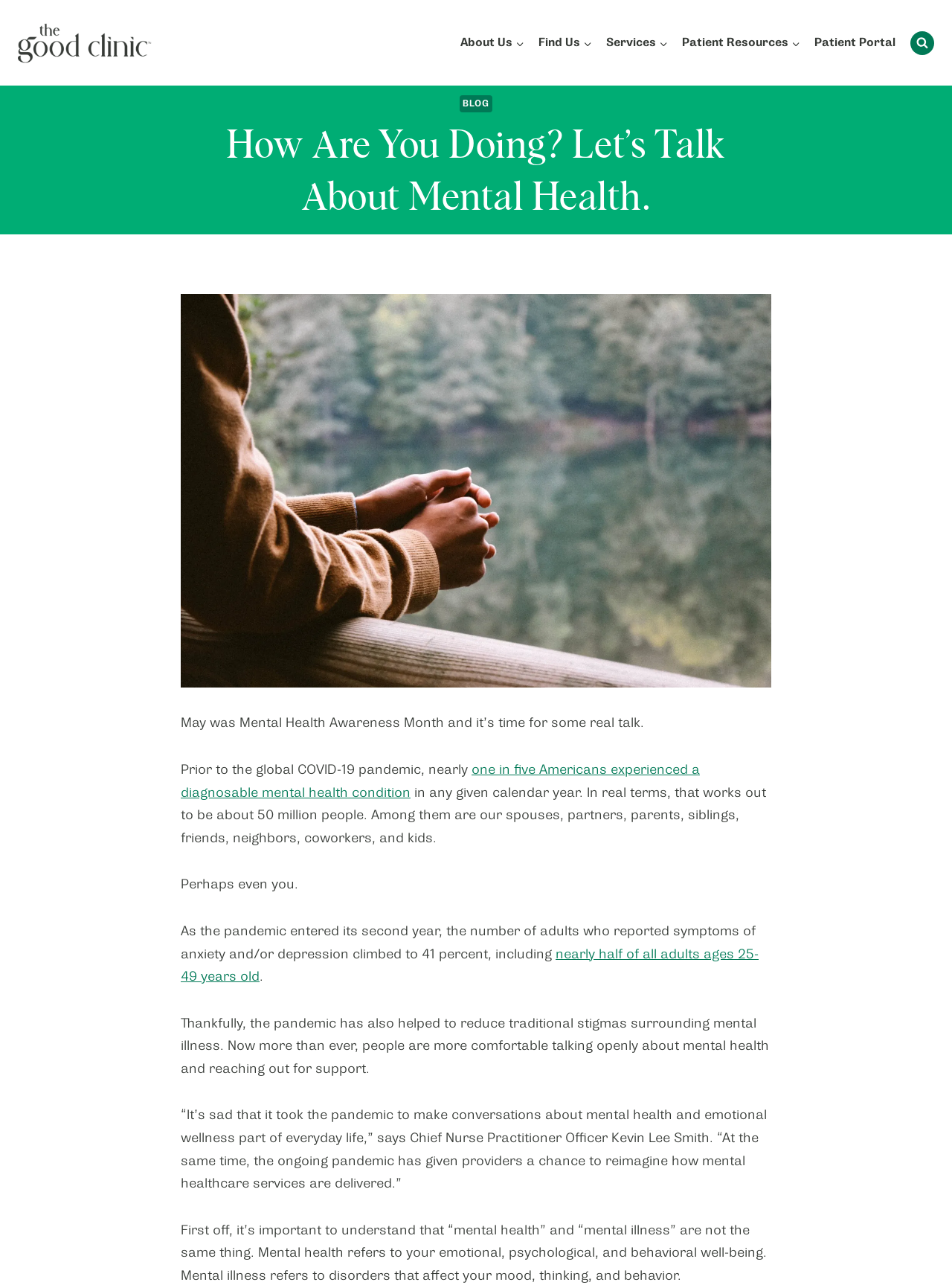Extract the bounding box coordinates for the UI element described by the text: "Search". The coordinates should be in the form of [left, top, right, bottom] with values between 0 and 1.

[0.956, 0.024, 0.981, 0.042]